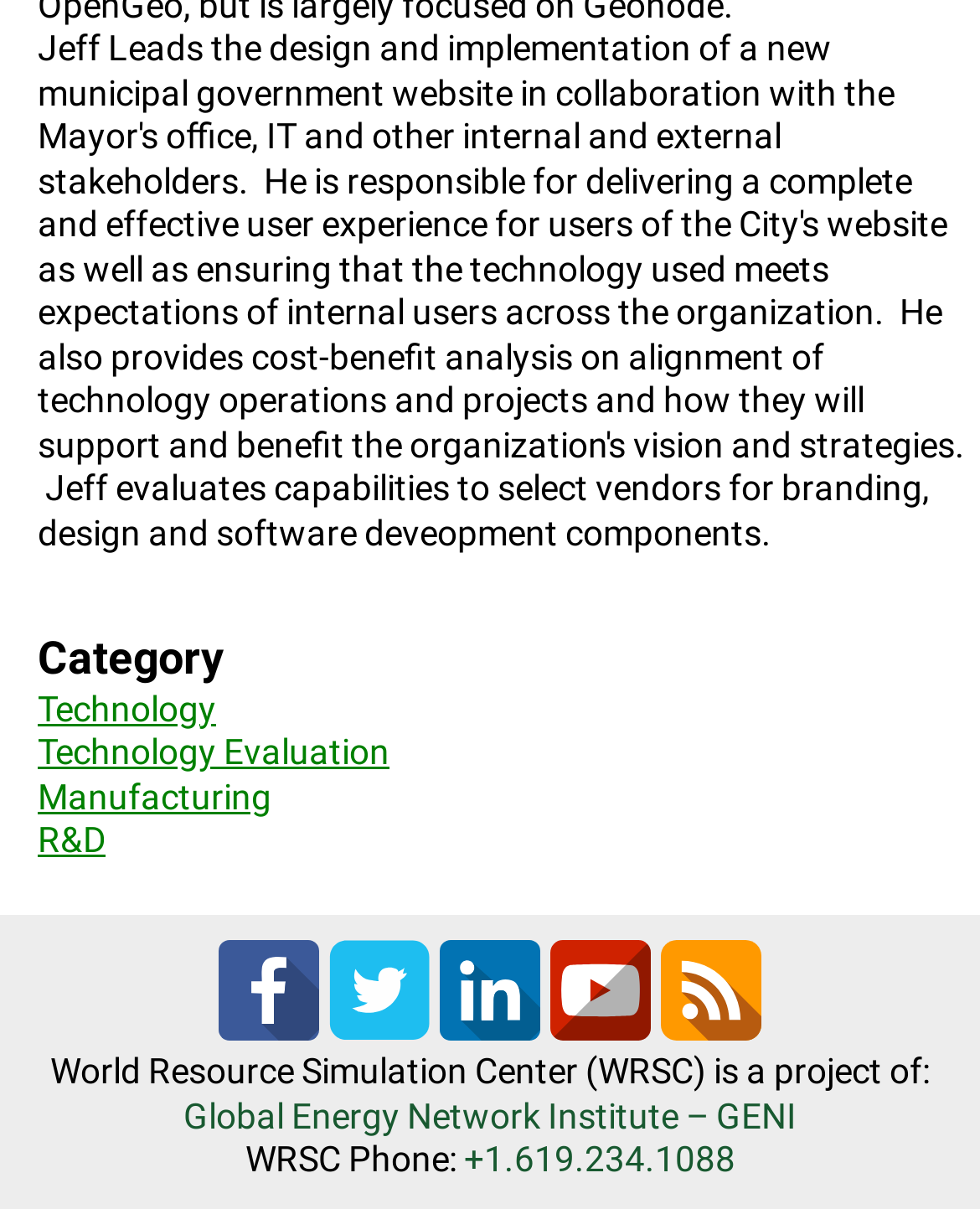Could you find the bounding box coordinates of the clickable area to complete this instruction: "View Privacy Policy"?

None